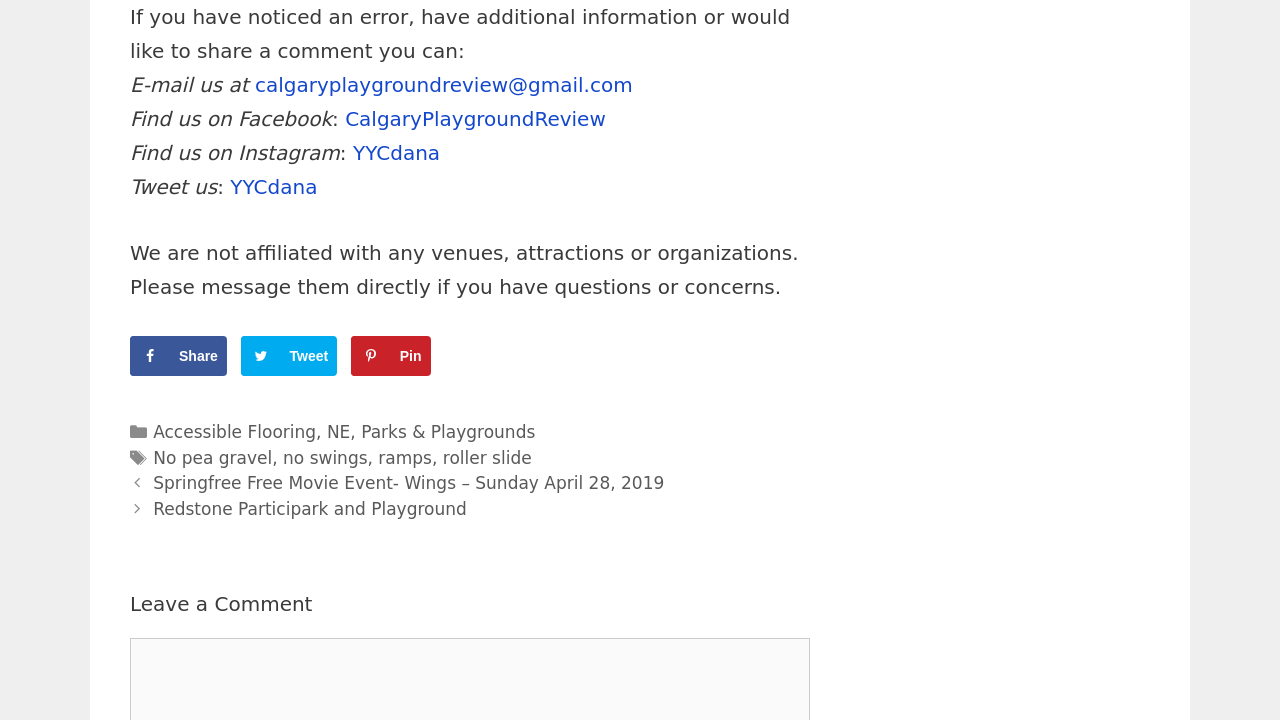What is the purpose of the webpage?
Refer to the image and answer the question using a single word or phrase.

Review and share information about playgrounds